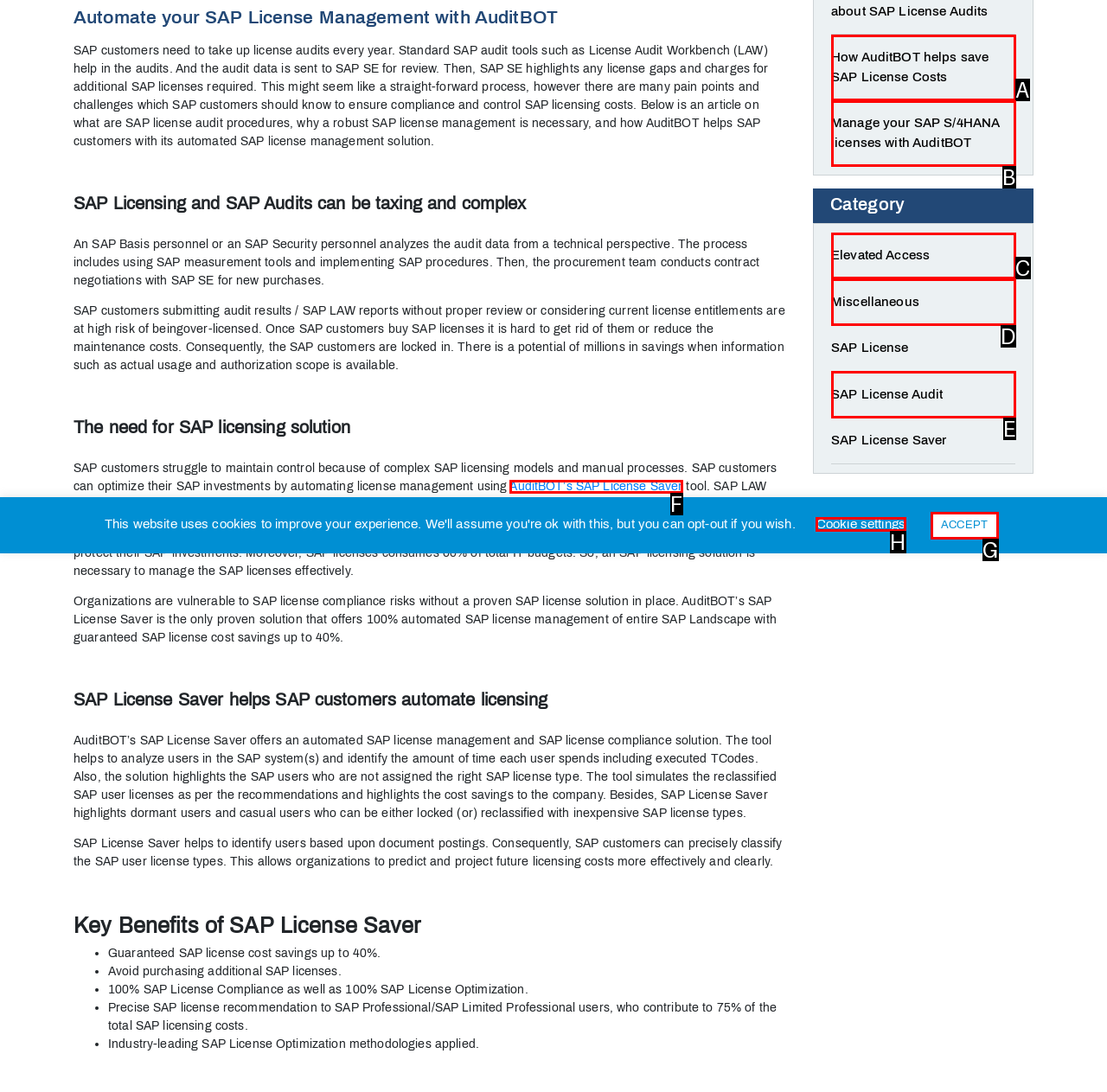Pinpoint the HTML element that fits the description: Miscellaneous
Answer by providing the letter of the correct option.

D